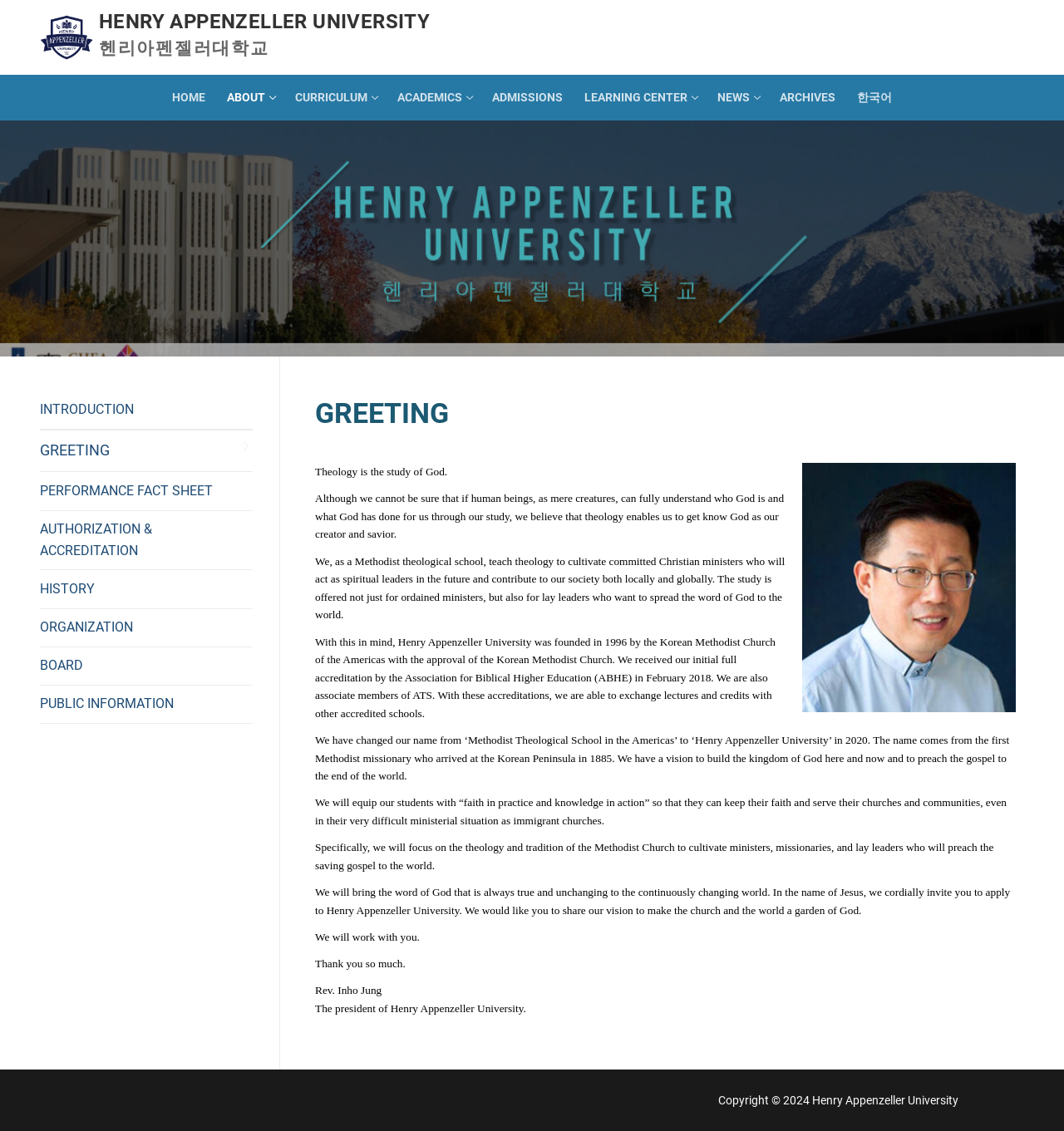Who is the president of the university?
Please answer the question as detailed as possible.

The president of the university can be found in the StaticText 'Rev. Inho Jung' and 'The president of Henry Appenzeller University.' which mentions Rev. Inho Jung as the president of the university.